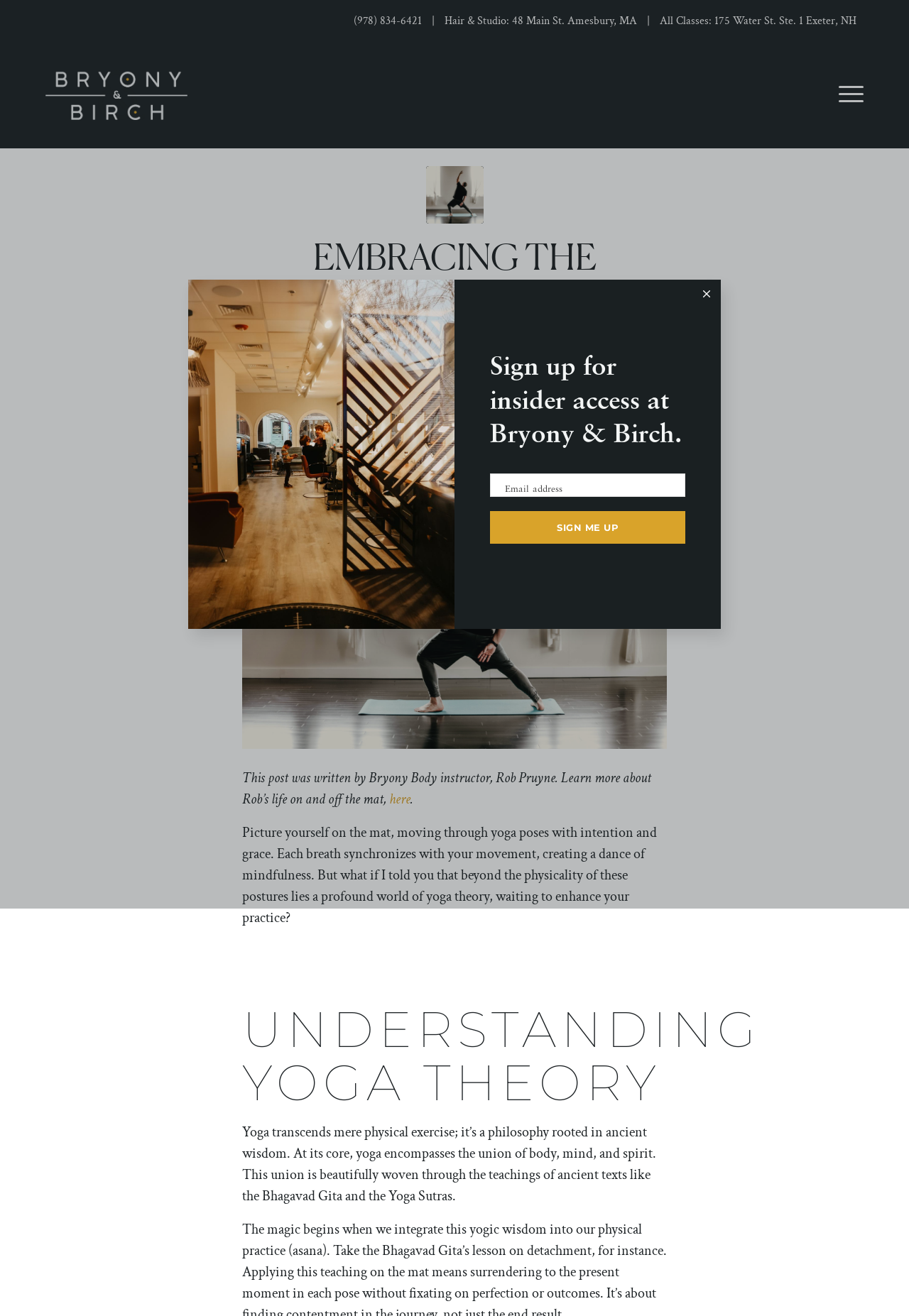What is the date of the blog post?
Please provide a single word or phrase answer based on the image.

FEBRUARY 7, 2024